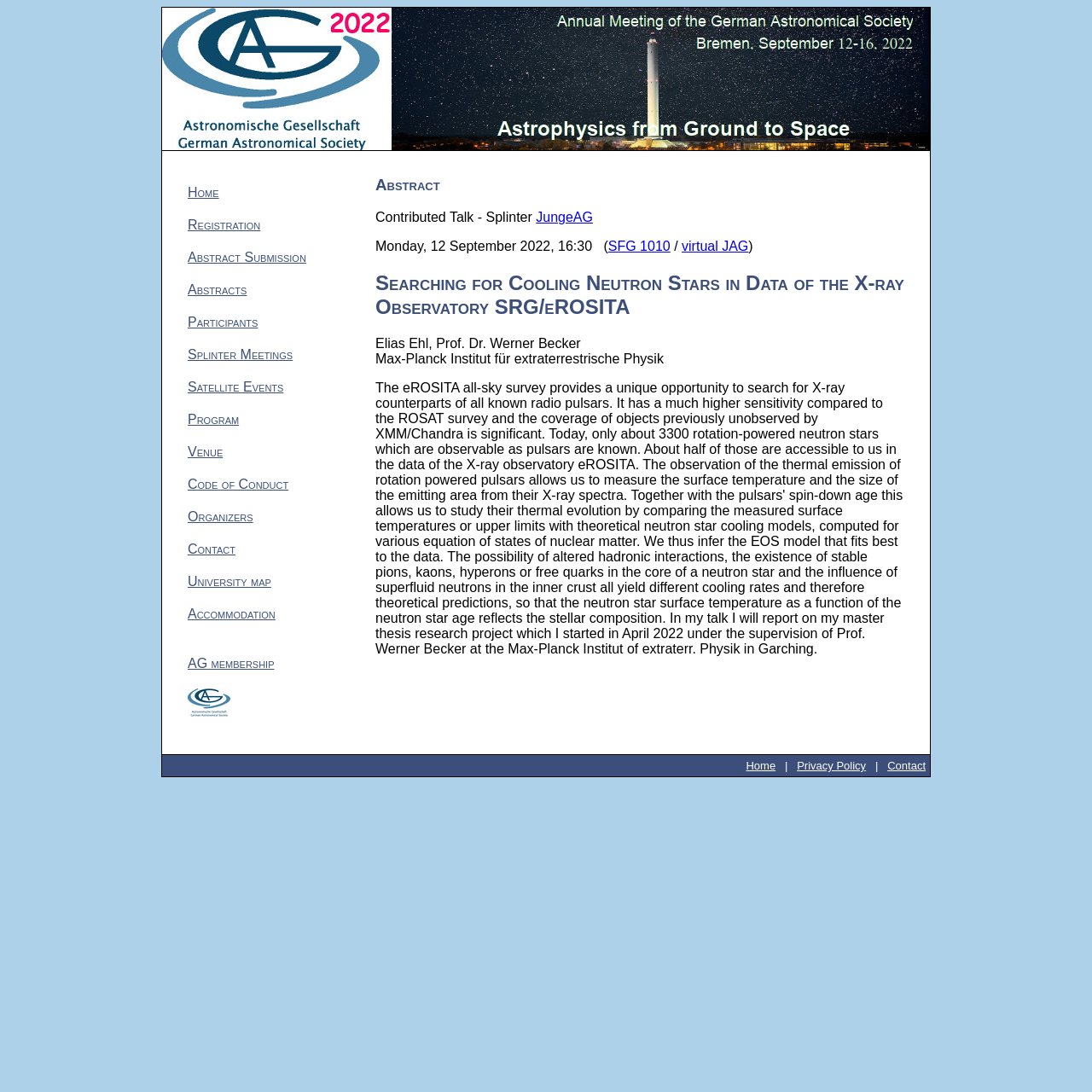Provide a short, one-word or phrase answer to the question below:
How many sections are in the footer?

3